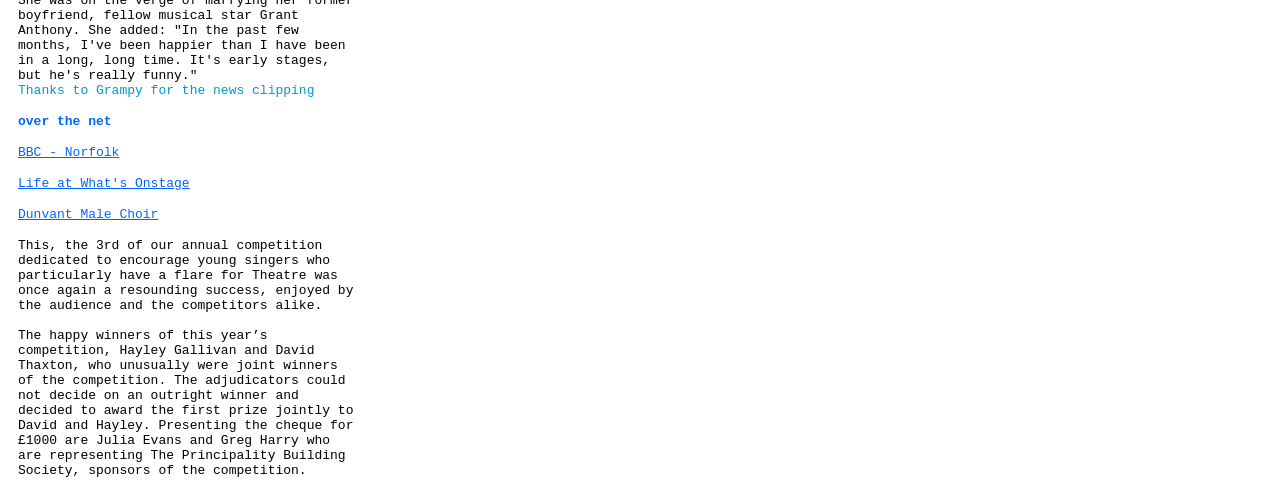Bounding box coordinates are specified in the format (top-left x, top-left y, bottom-right x, bottom-right y). All values are floating point numbers bounded between 0 and 1. Please provide the bounding box coordinate of the region this sentence describes: Sales & Marketing

None